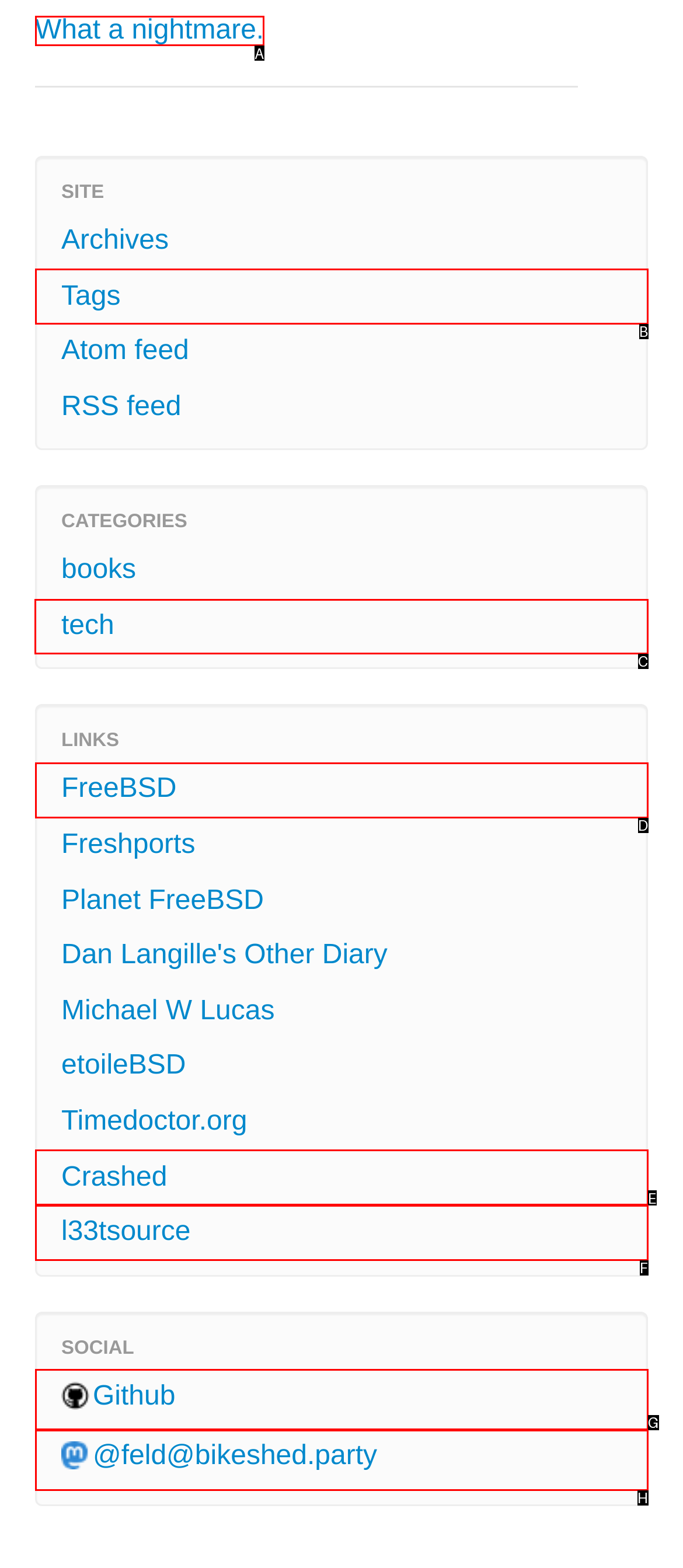Given the task: Subscribe to Apple Podcasts, point out the letter of the appropriate UI element from the marked options in the screenshot.

None